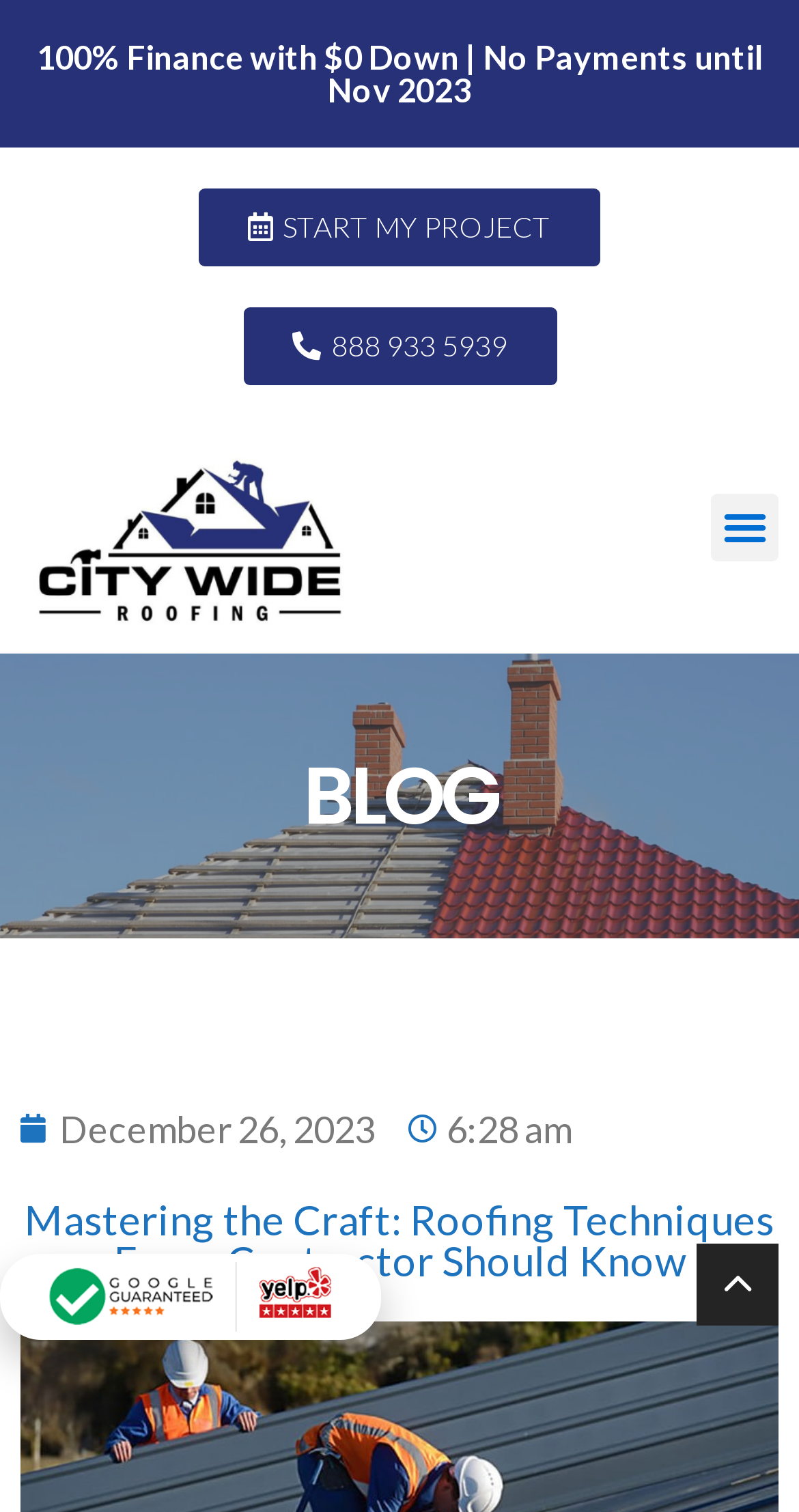Refer to the screenshot and give an in-depth answer to this question: What is the promotion offered on the webpage?

I found the promotion by looking at the heading element with the text '100% Finance with $0 Down | No Payments until Nov 2023' which is likely a promotional offer.